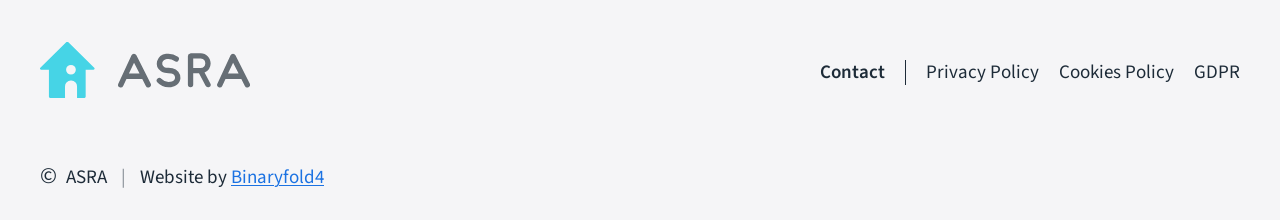From the screenshot, find the bounding box of the UI element matching this description: "Binaryfold4". Supply the bounding box coordinates in the form [left, top, right, bottom], each a float between 0 and 1.

[0.18, 0.746, 0.253, 0.869]